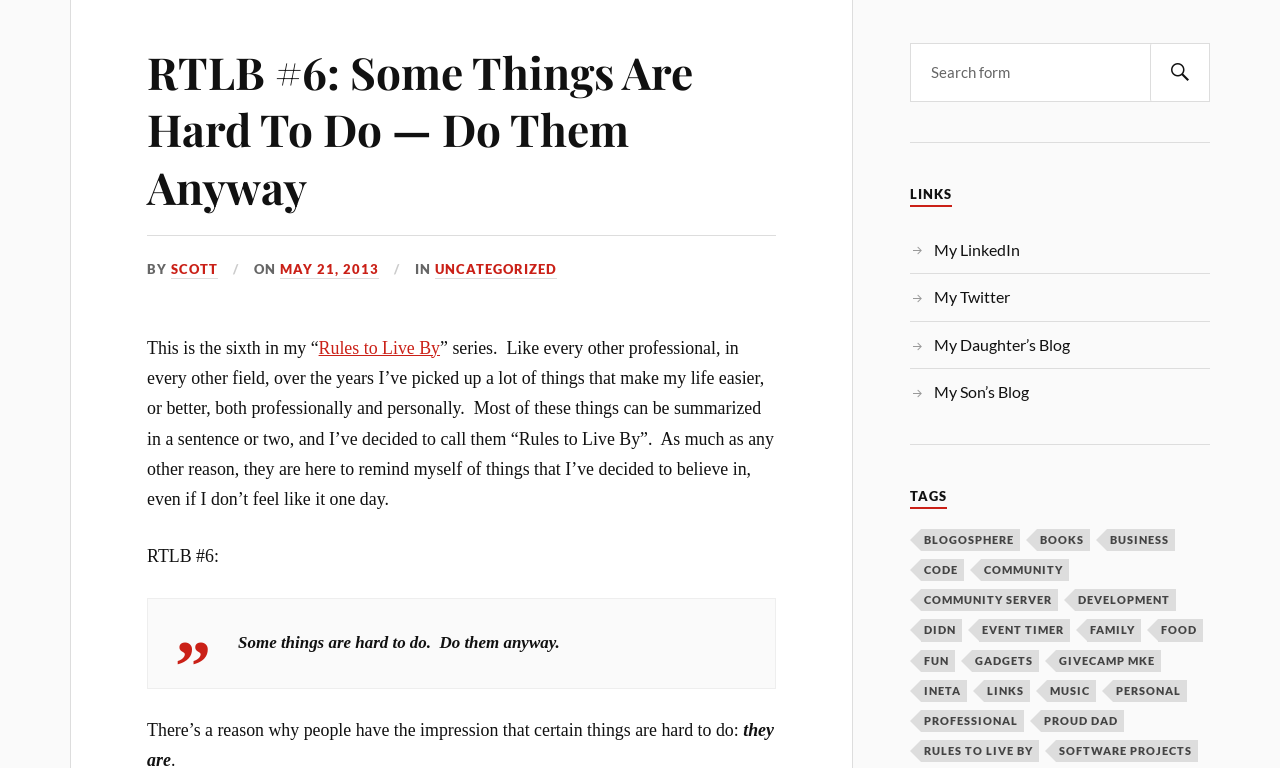Bounding box coordinates are specified in the format (top-left x, top-left y, bottom-right x, bottom-right y). All values are floating point numbers bounded between 0 and 1. Please provide the bounding box coordinate of the region this sentence describes: Code

[0.72, 0.728, 0.753, 0.757]